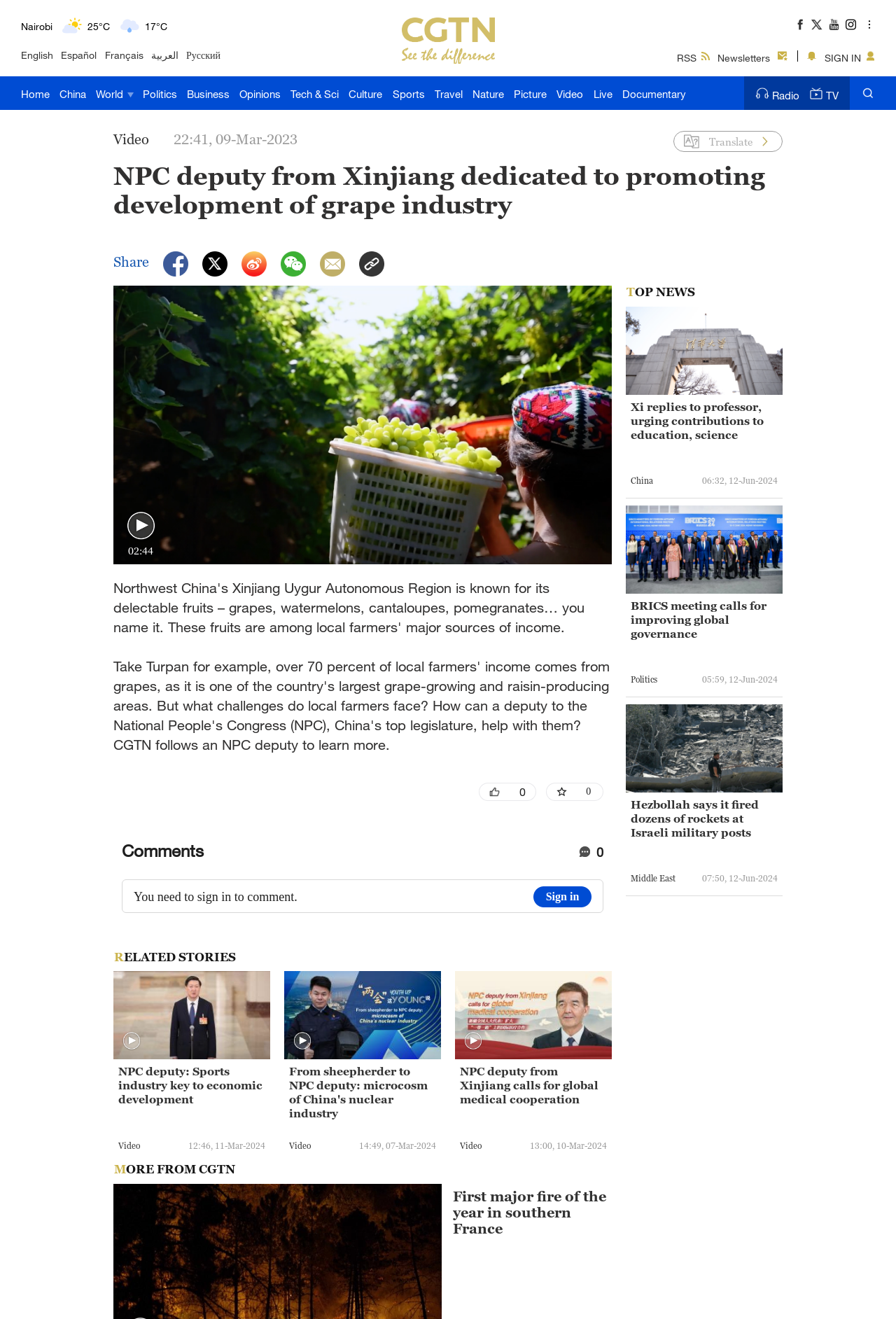Pinpoint the bounding box coordinates of the element you need to click to execute the following instruction: "Translate the page". The bounding box should be represented by four float numbers between 0 and 1, in the format [left, top, right, bottom].

[0.791, 0.102, 0.84, 0.112]